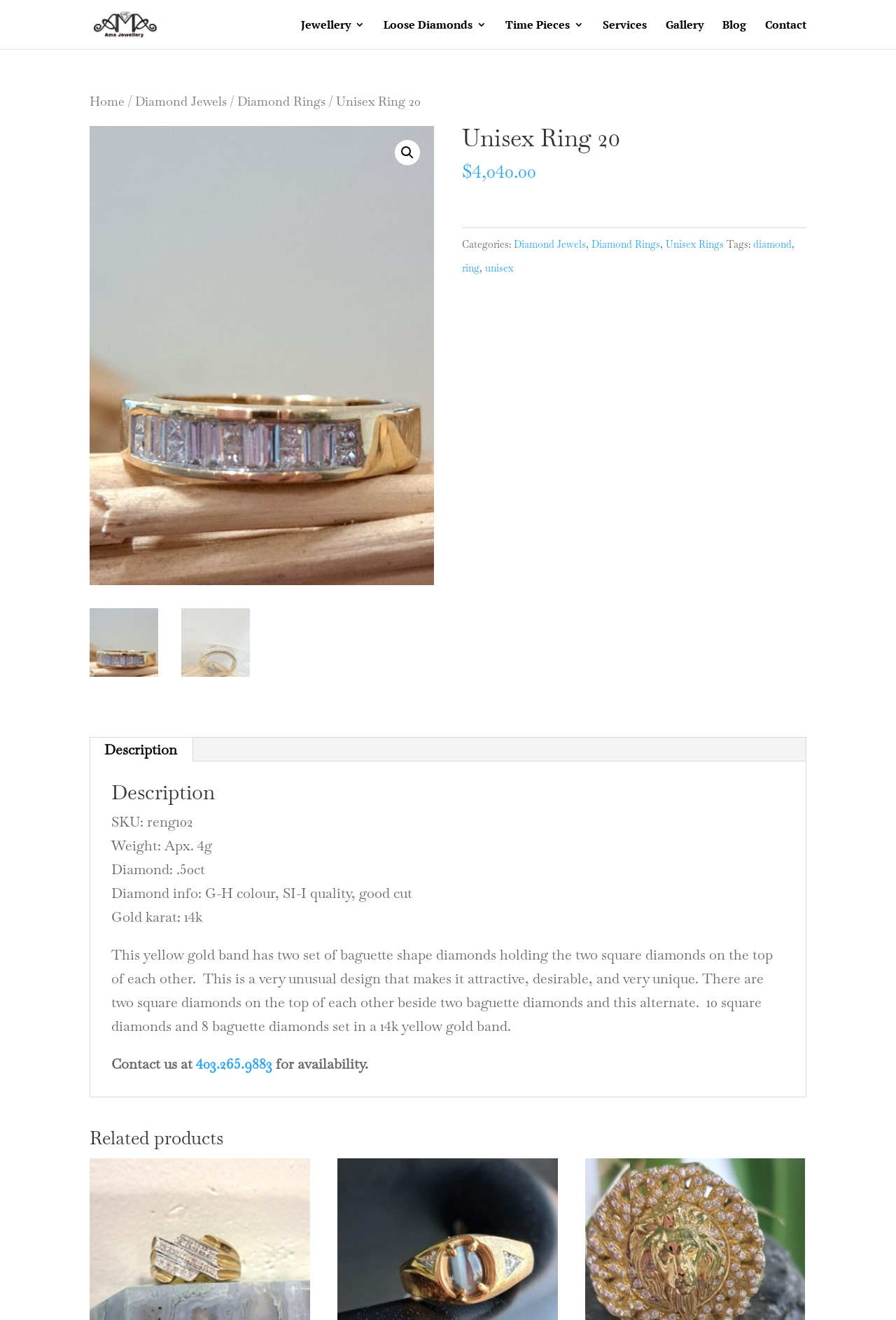Determine the bounding box coordinates of the region to click in order to accomplish the following instruction: "View the 'Description' tab". Provide the coordinates as four float numbers between 0 and 1, specifically [left, top, right, bottom].

[0.099, 0.559, 0.216, 0.577]